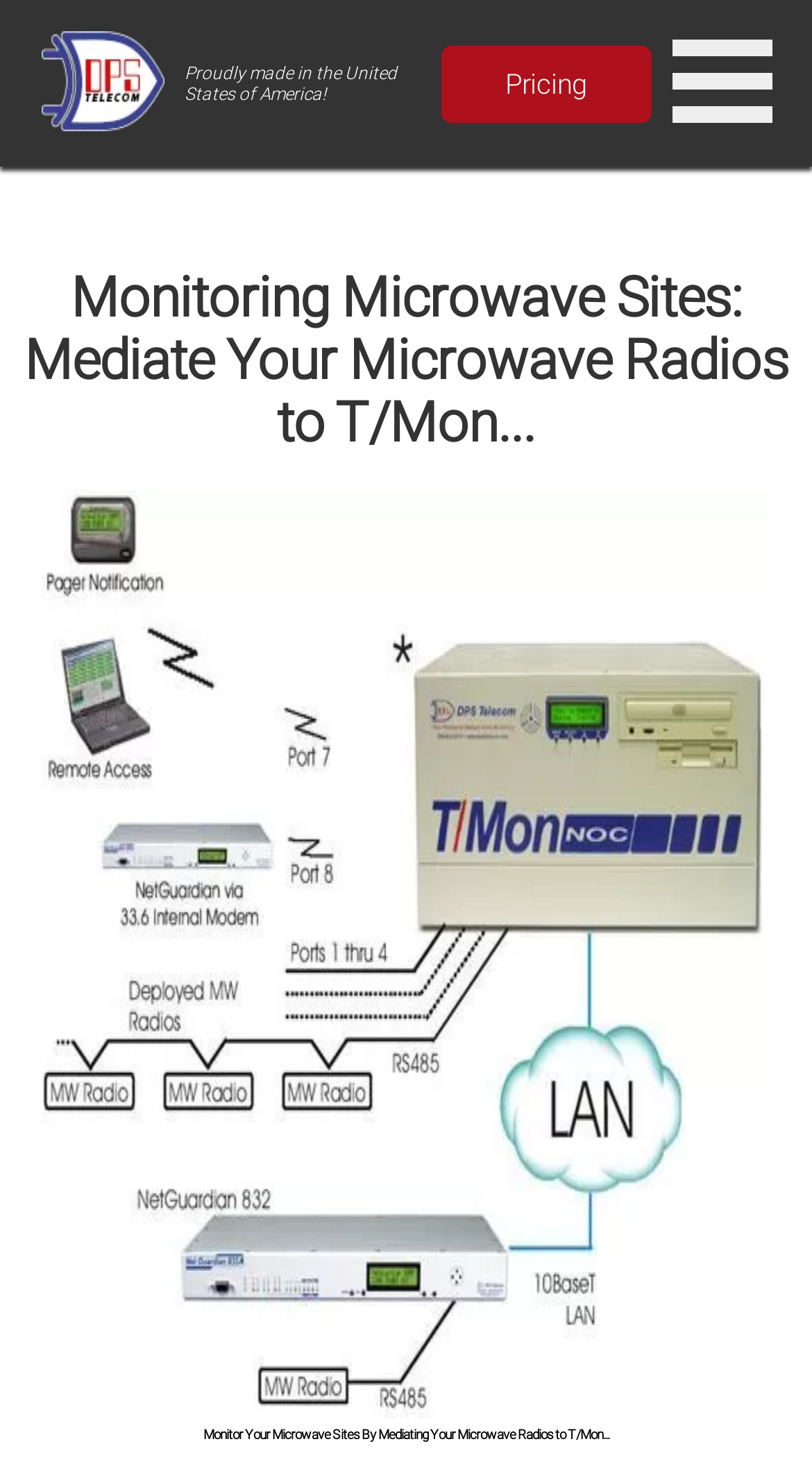Determine the bounding box for the HTML element described here: "Pricing". The coordinates should be given as [left, top, right, bottom] with each number being a float between 0 and 1.

[0.542, 0.03, 0.801, 0.083]